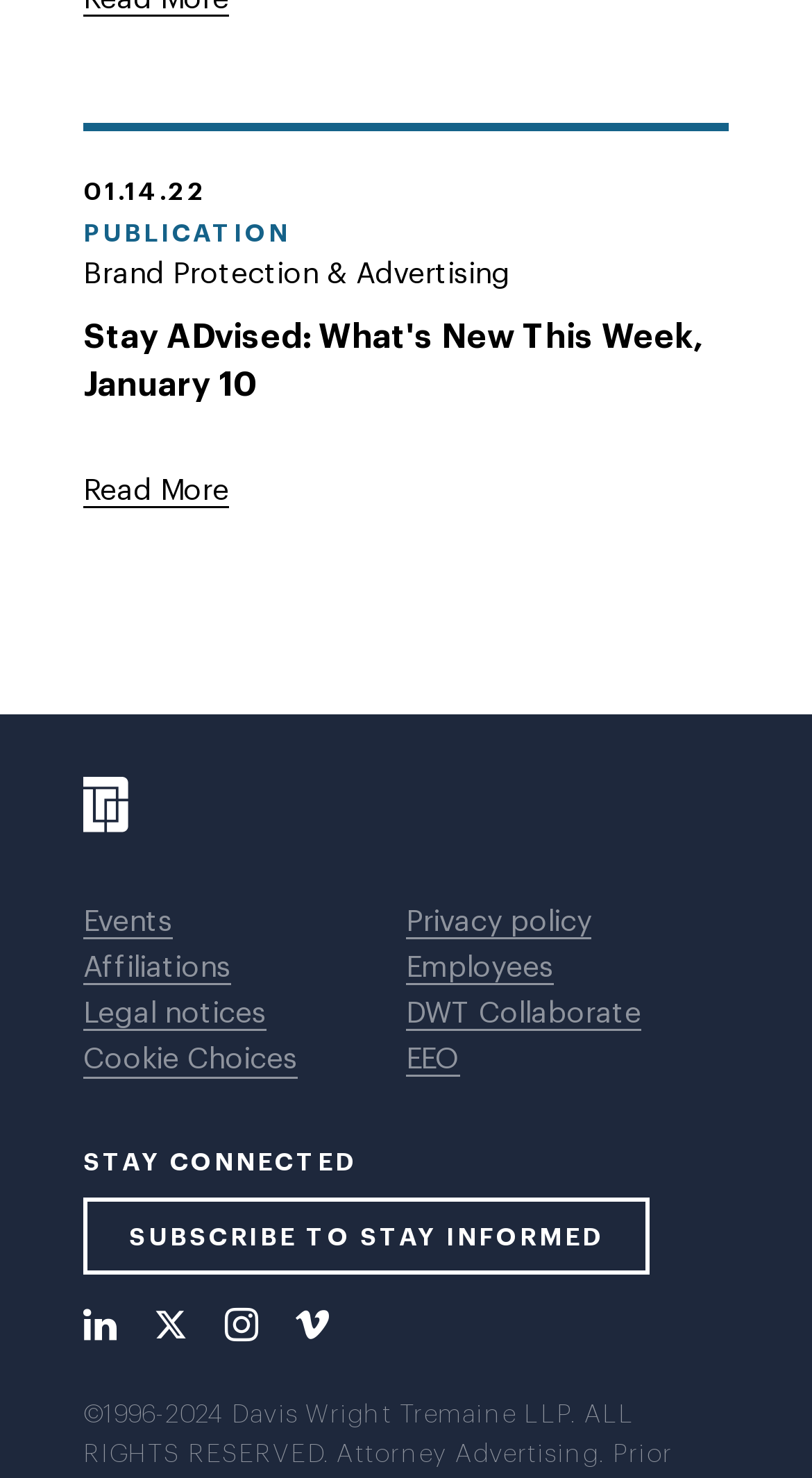For the element described, predict the bounding box coordinates as (top-left x, top-left y, bottom-right x, bottom-right y). All values should be between 0 and 1. Element description: aria-label="Twitter"

[0.19, 0.885, 0.231, 0.911]